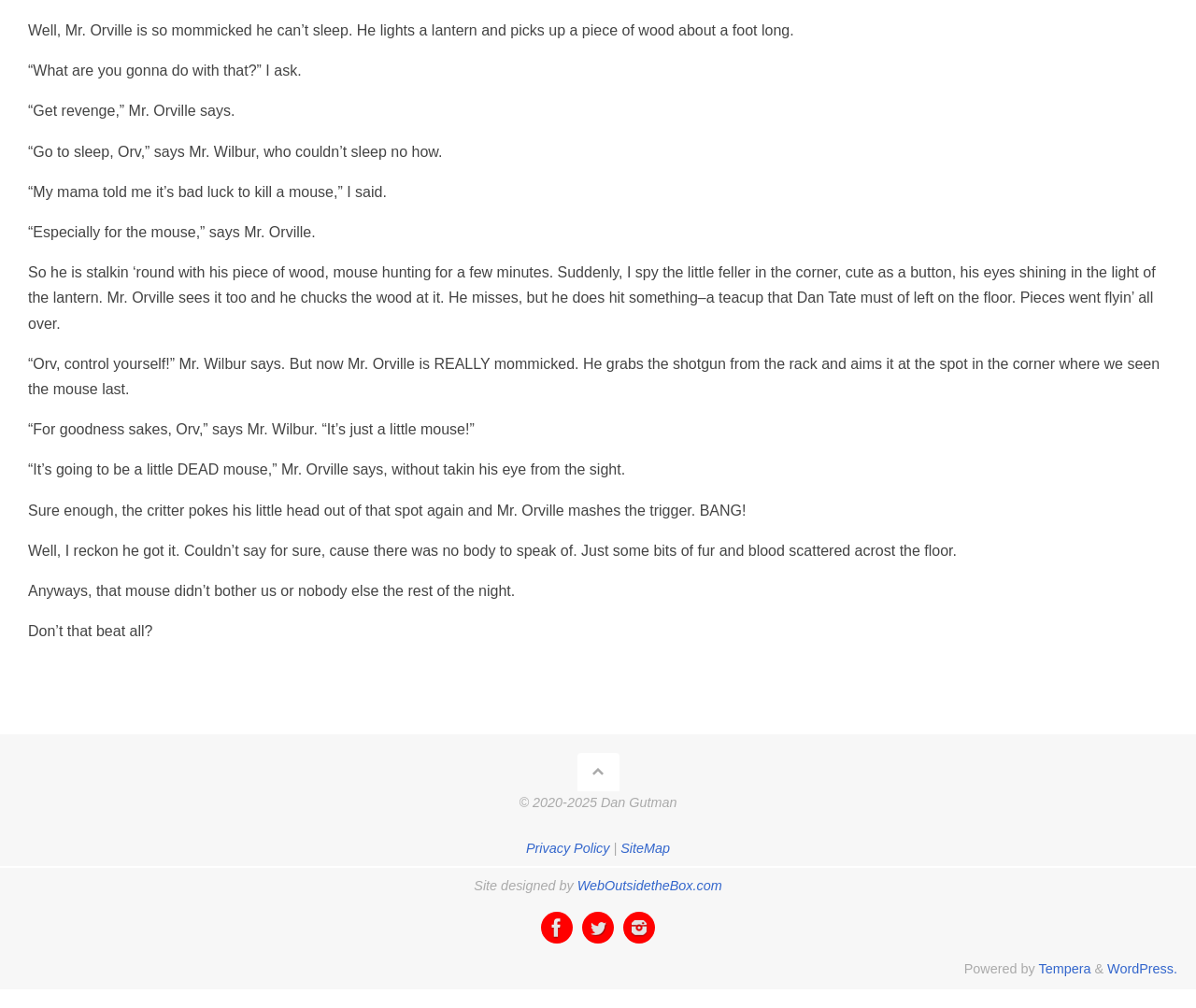Who is the author of the story?
Please utilize the information in the image to give a detailed response to the question.

The author of the story is Dan Gutman, as indicated by the copyright notice at the bottom of the page, '© 2020-2025 Dan Gutman'.